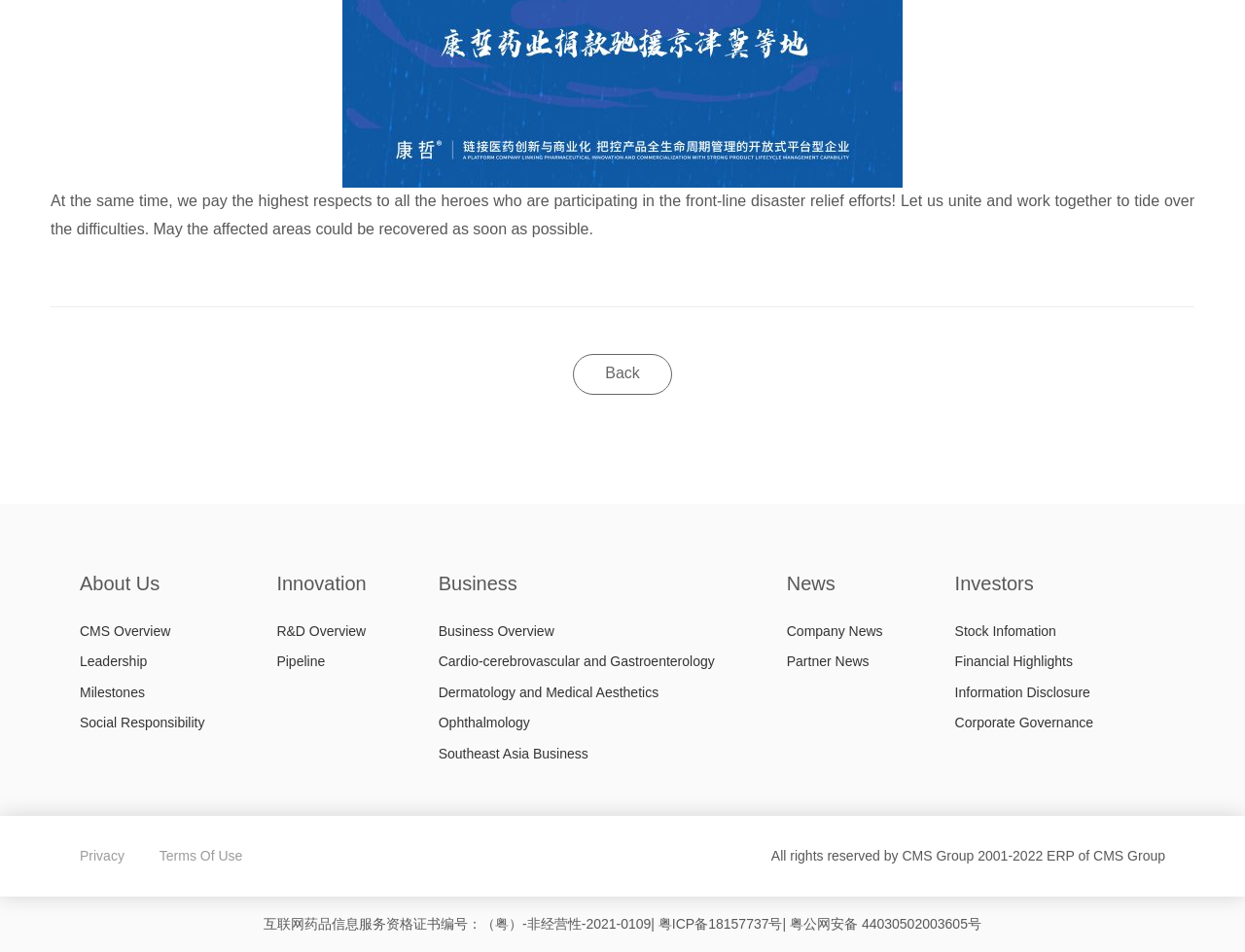Identify the bounding box coordinates for the element that needs to be clicked to fulfill this instruction: "Read company news". Provide the coordinates in the format of four float numbers between 0 and 1: [left, top, right, bottom].

[0.632, 0.647, 0.742, 0.679]